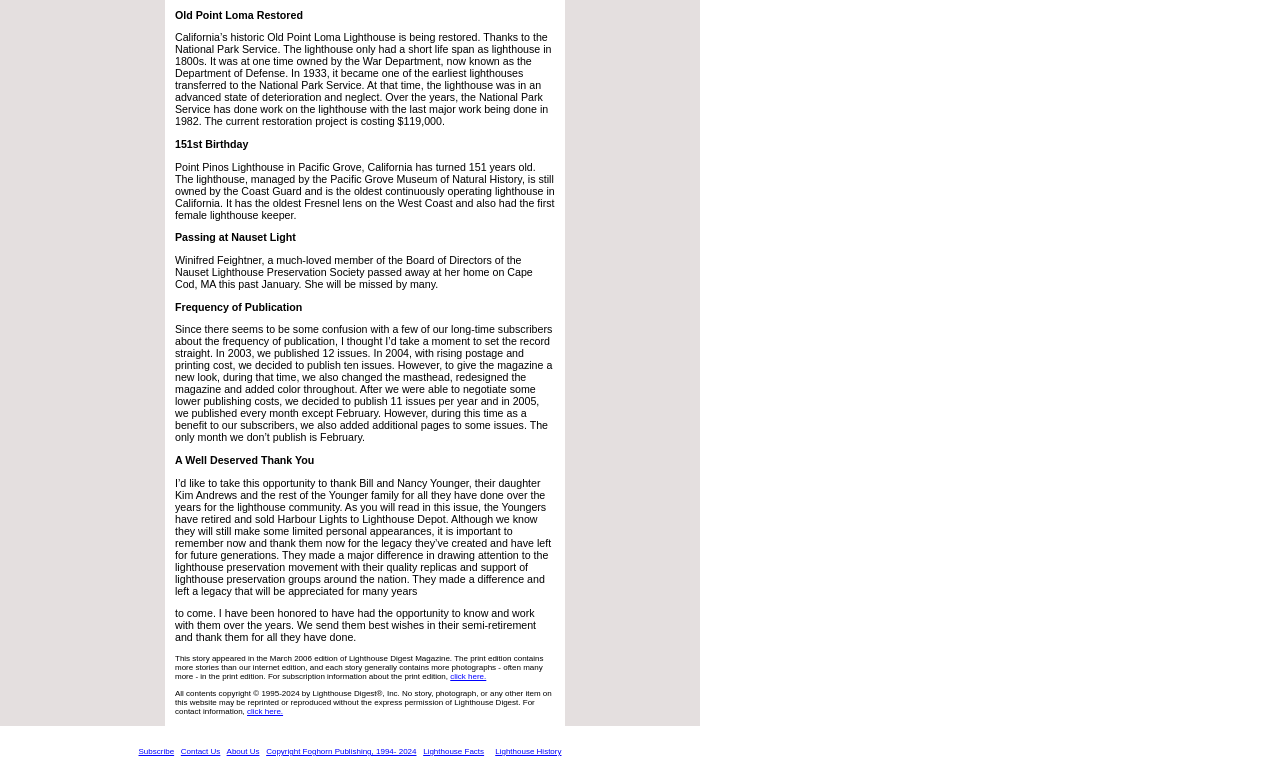Indicate the bounding box coordinates of the clickable region to achieve the following instruction: "click Subscribe."

[0.108, 0.984, 0.136, 0.996]